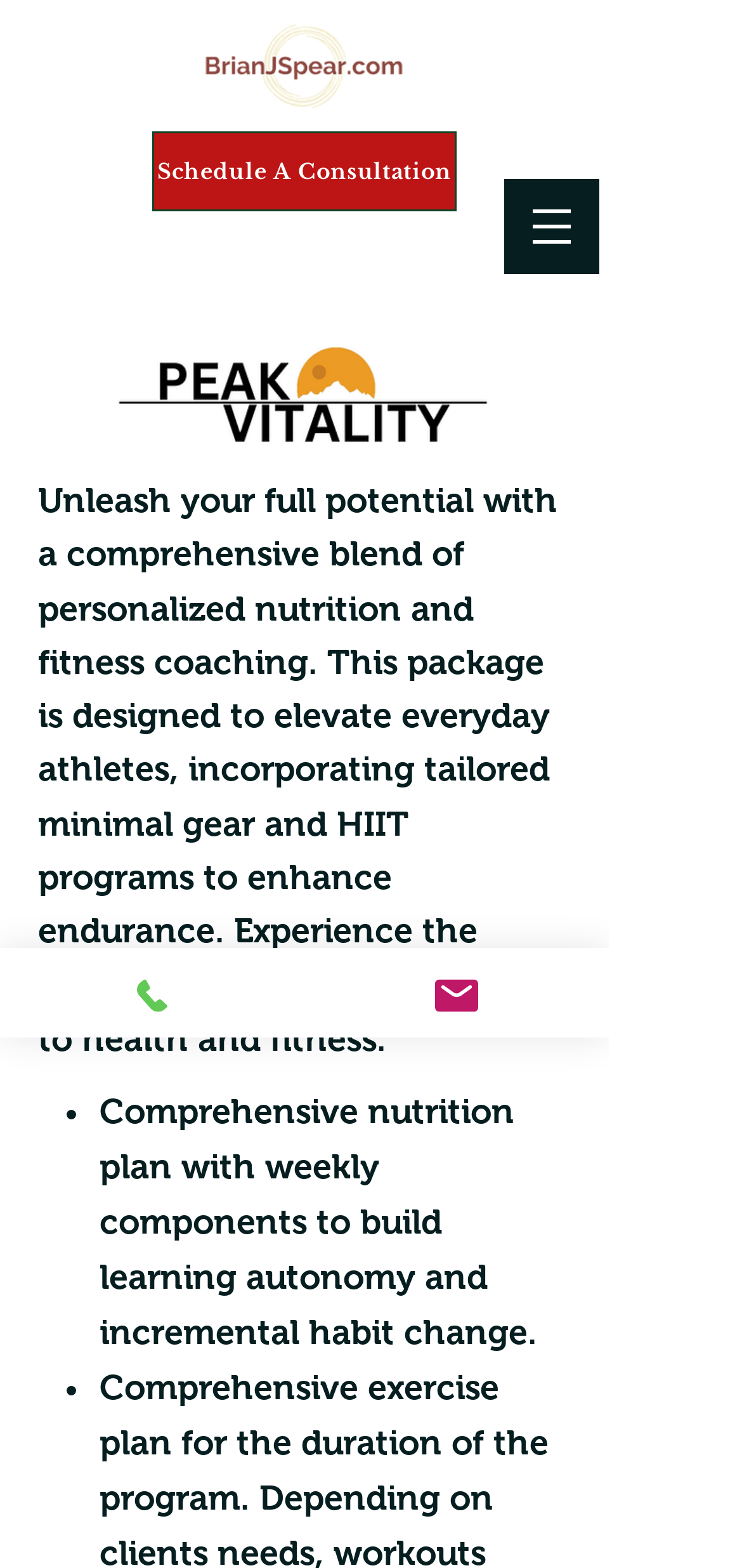Give a concise answer using only one word or phrase for this question:
What is included in the comprehensive nutrition plan?

Weekly components